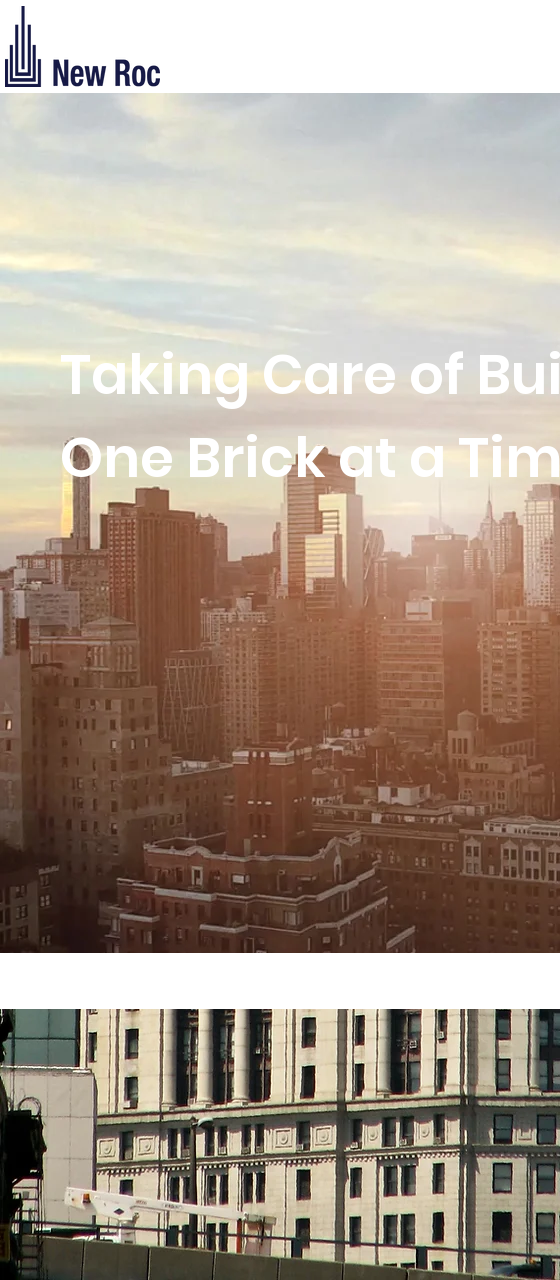Provide a comprehensive description of the image.

The image showcases a breathtaking panoramic view of New York City's skyline, captured in golden hour light, which bathes the buildings in warm tones. Prominently displayed in the foreground is the phrase "Taking Care of Buildings One Brick at a Time," emphasizing a commitment to meticulous construction and maintenance. Below, intricate details of architectural designs reflect the city's rich history and craftsmanship, adding a textural element to the overall composition. The upper section features the "New Roc" logo, reinforcing the brand’s identity in the construction landscape. This image encapsulates the essence of urban development and the dedication to building a vibrant cityscape.